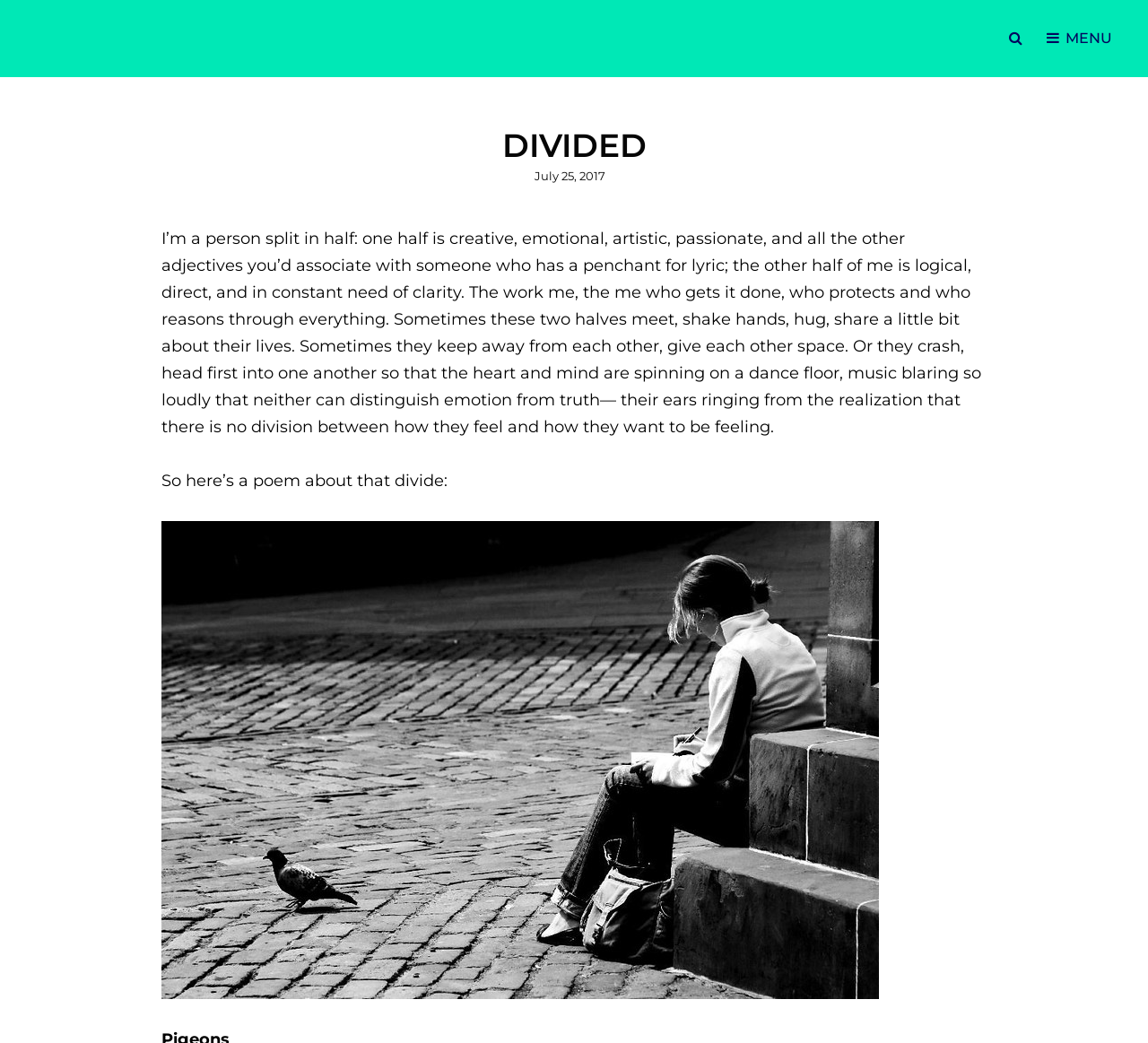What is the title of the poem?
Please look at the screenshot and answer in one word or a short phrase.

Lay lady lay